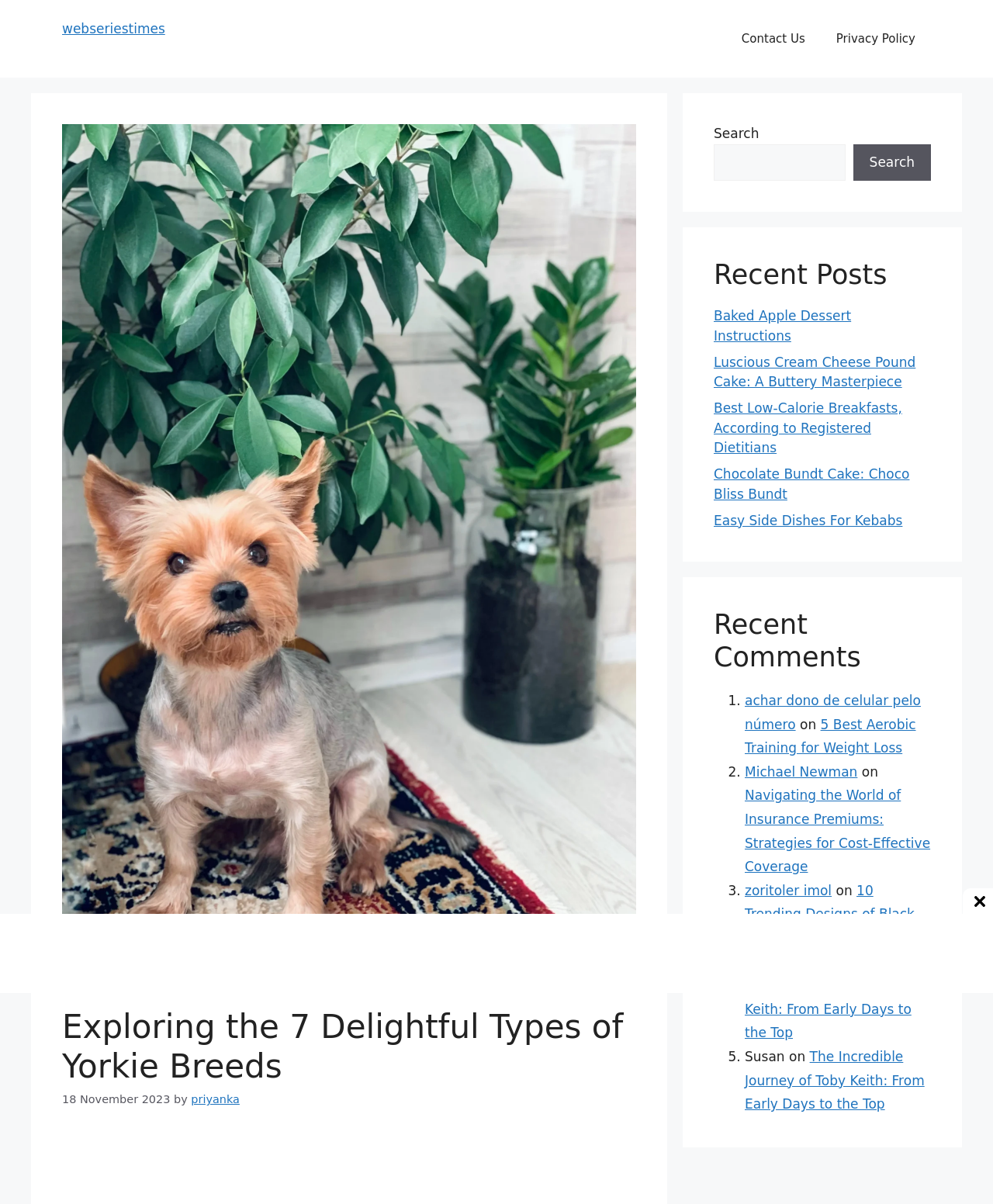Provide a brief response in the form of a single word or phrase:
What is the search box placeholder text?

Search